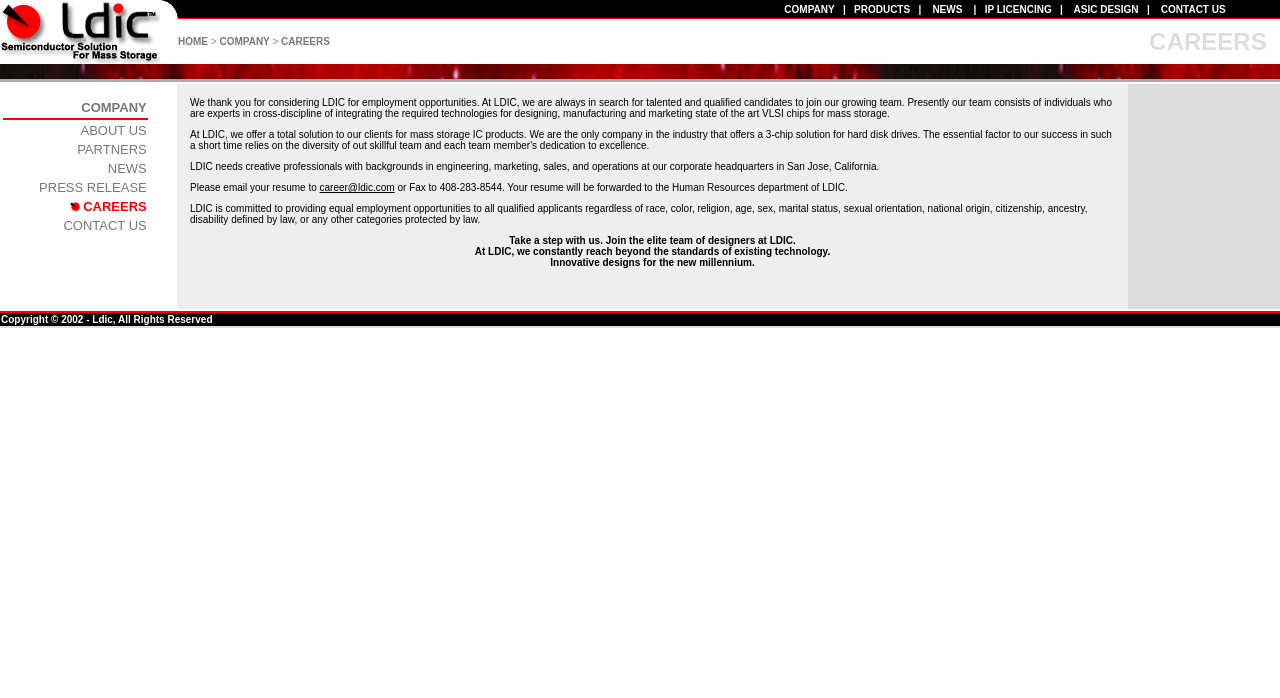How can I apply for a job at LDIC?
Use the screenshot to answer the question with a single word or phrase.

Email resume to career@ldic.com or Fax to 408-283-8544